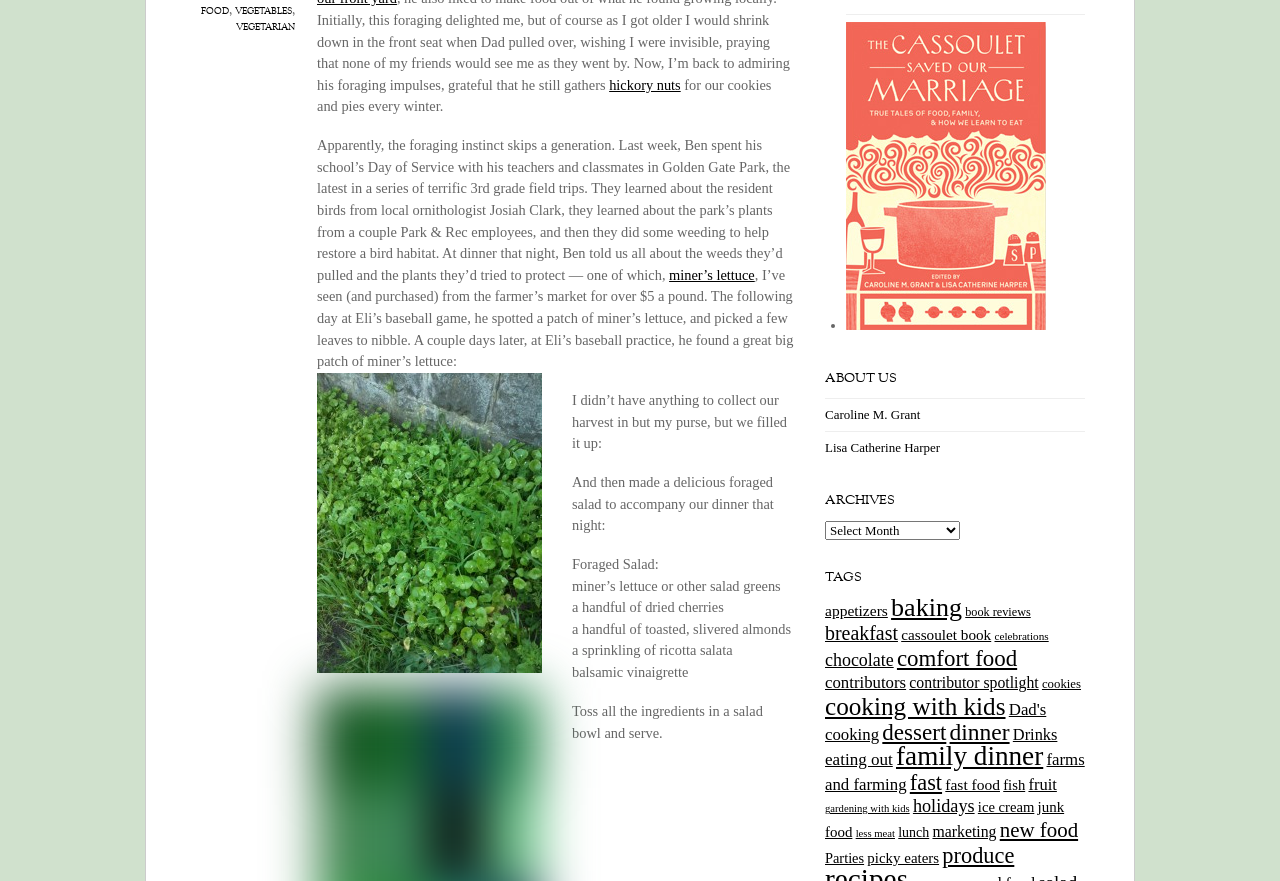Identify the bounding box for the UI element specified in this description: "book reviews". The coordinates must be four float numbers between 0 and 1, formatted as [left, top, right, bottom].

[0.754, 0.686, 0.805, 0.702]